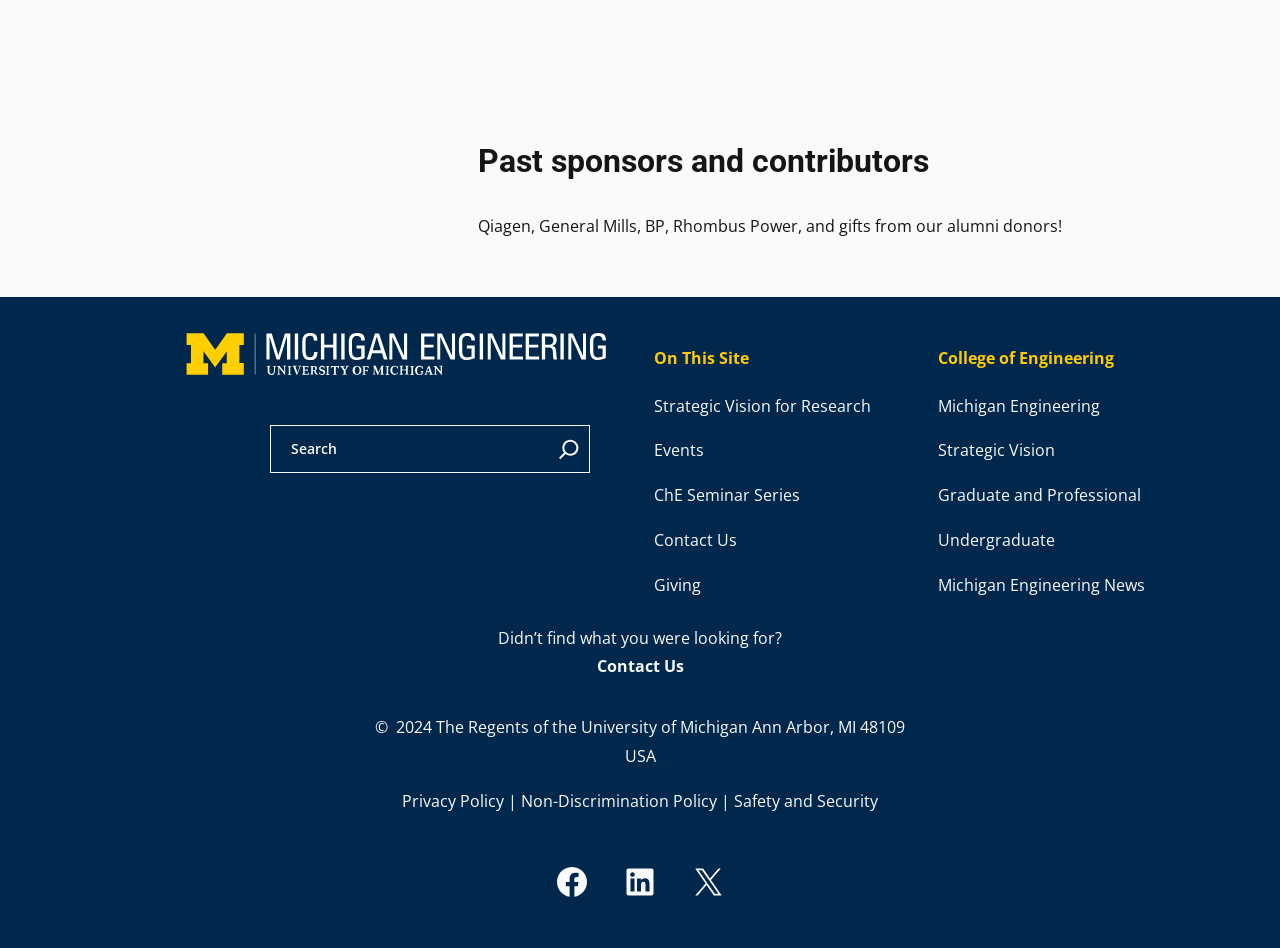Please locate the clickable area by providing the bounding box coordinates to follow this instruction: "Search for something".

[0.215, 0.453, 0.432, 0.494]